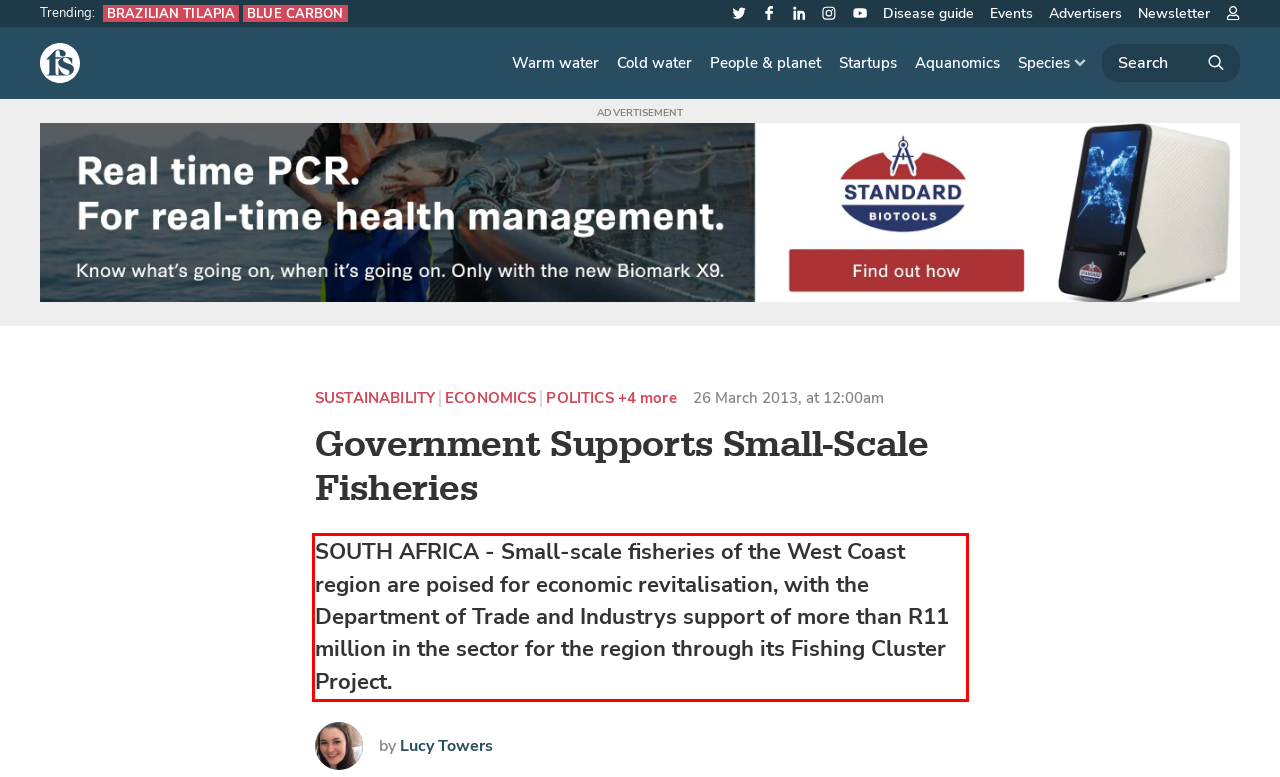Within the screenshot of a webpage, identify the red bounding box and perform OCR to capture the text content it contains.

SOUTH AFRICA - Small-scale fisheries of the West Coast region are poised for economic revitalisation, with the Department of Trade and Industrys support of more than R11 million in the sector for the region through its Fishing Cluster Project.